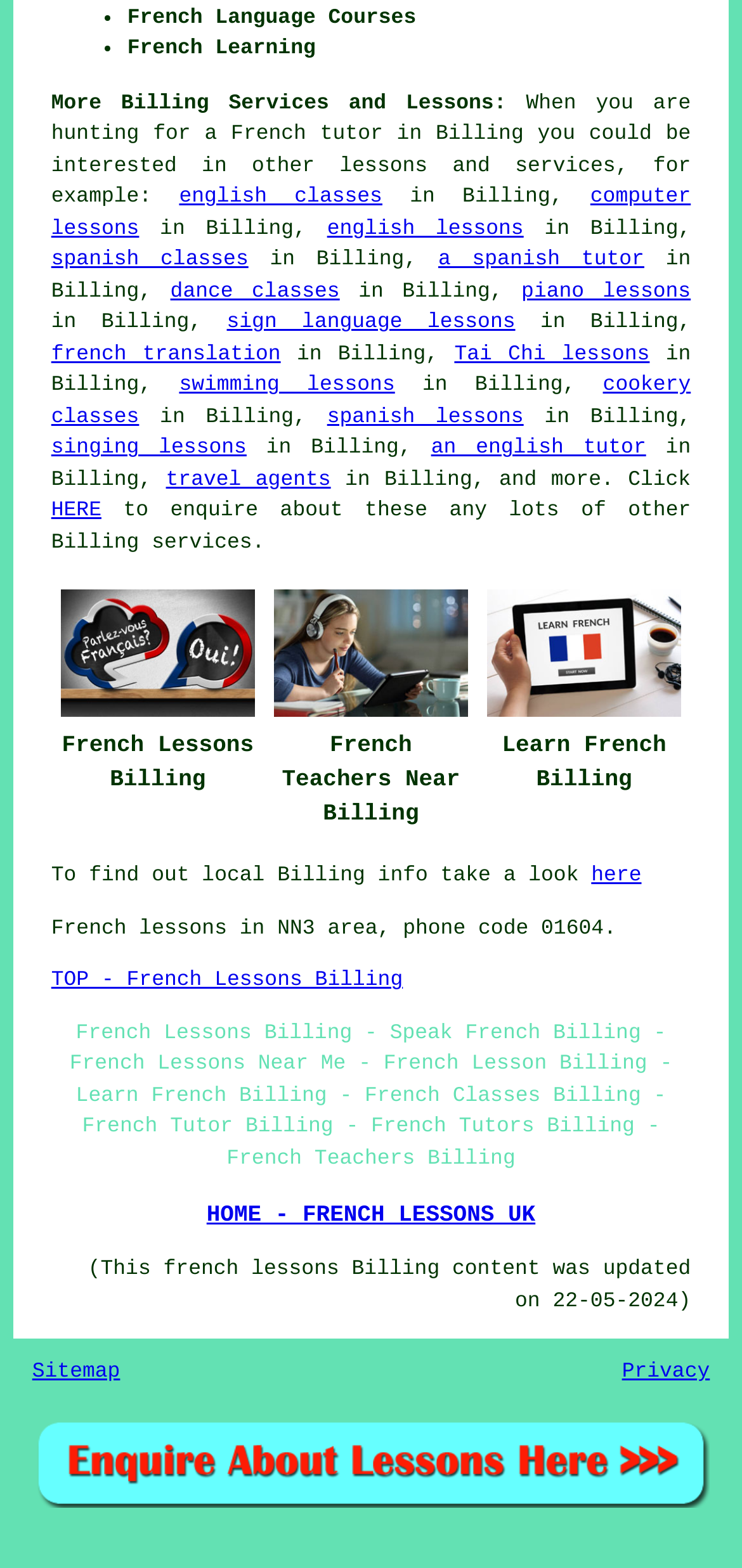Identify and provide the bounding box coordinates of the UI element described: "Tai Chi lessons". The coordinates should be formatted as [left, top, right, bottom], with each number being a float between 0 and 1.

[0.612, 0.219, 0.876, 0.234]